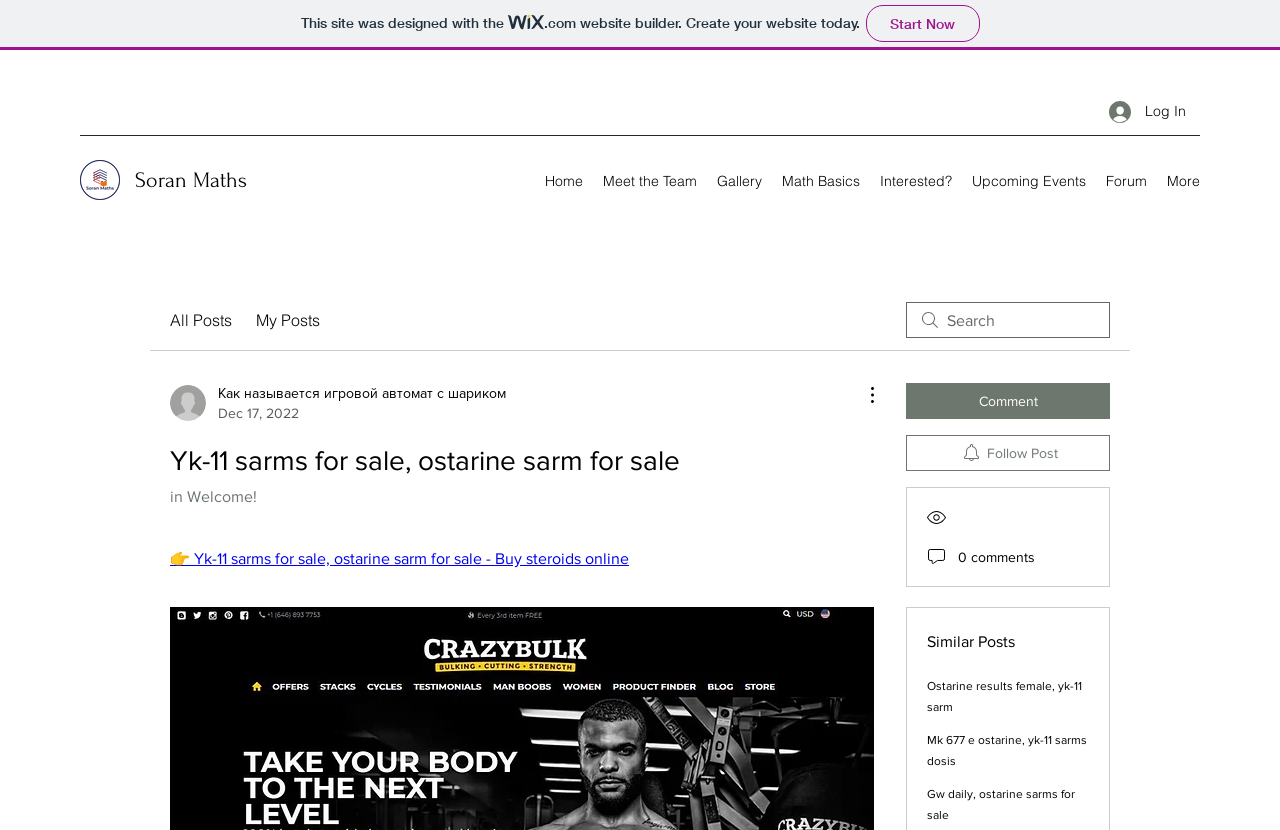Identify the bounding box coordinates of the area you need to click to perform the following instruction: "Click on the 'Comment' button".

[0.708, 0.461, 0.867, 0.505]